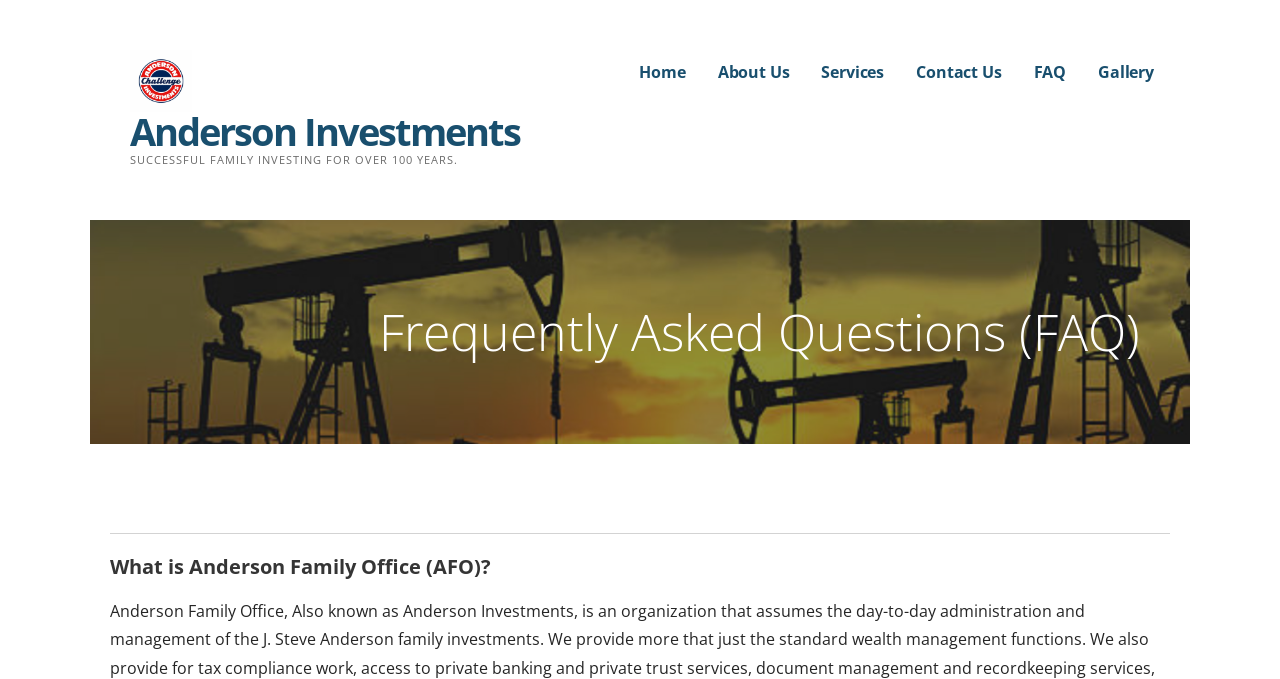How many years has the company been in business?
Give a detailed explanation using the information visible in the image.

The company's years of operation can be found in the static text 'SUCCESSFUL FAMILY INVESTING FOR OVER 100 YEARS.' which is located below the company name.